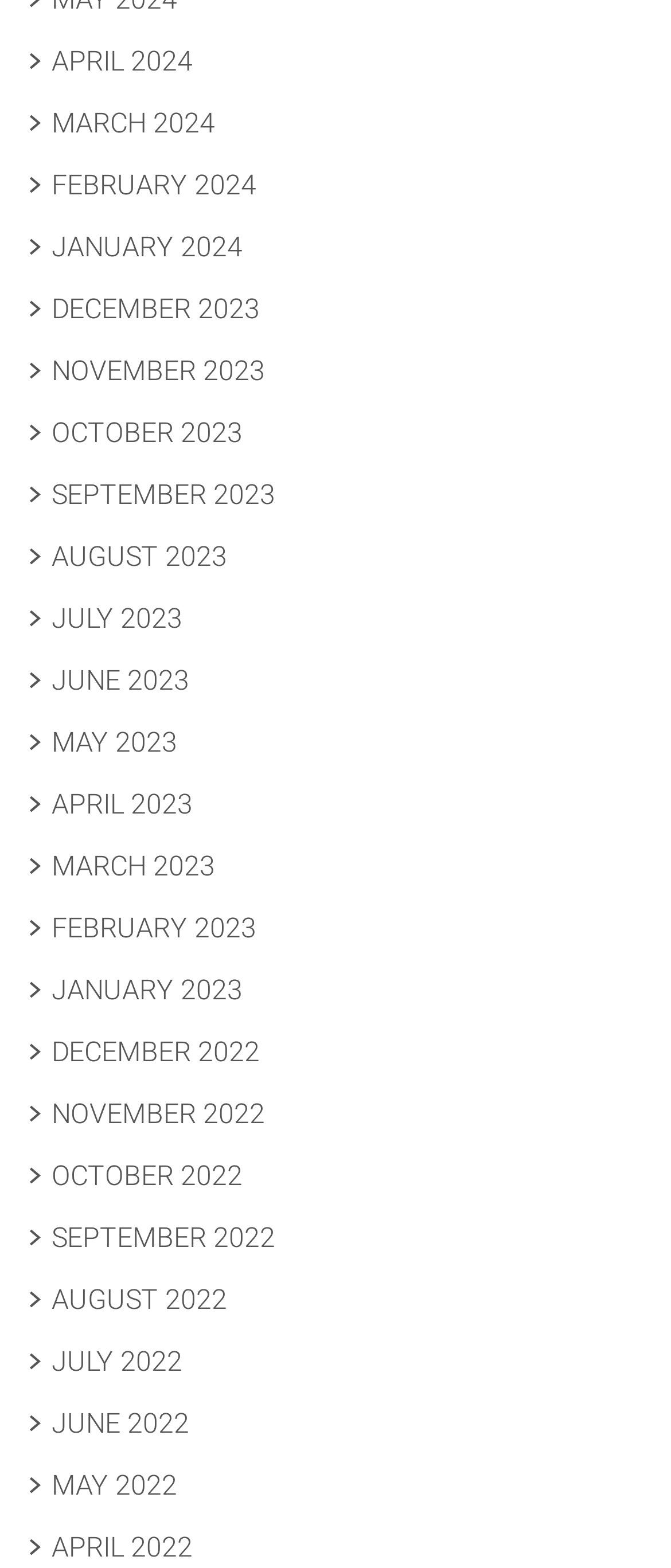Identify the bounding box for the UI element described as: "October 2023". The coordinates should be four float numbers between 0 and 1, i.e., [left, top, right, bottom].

[0.077, 0.265, 0.369, 0.286]